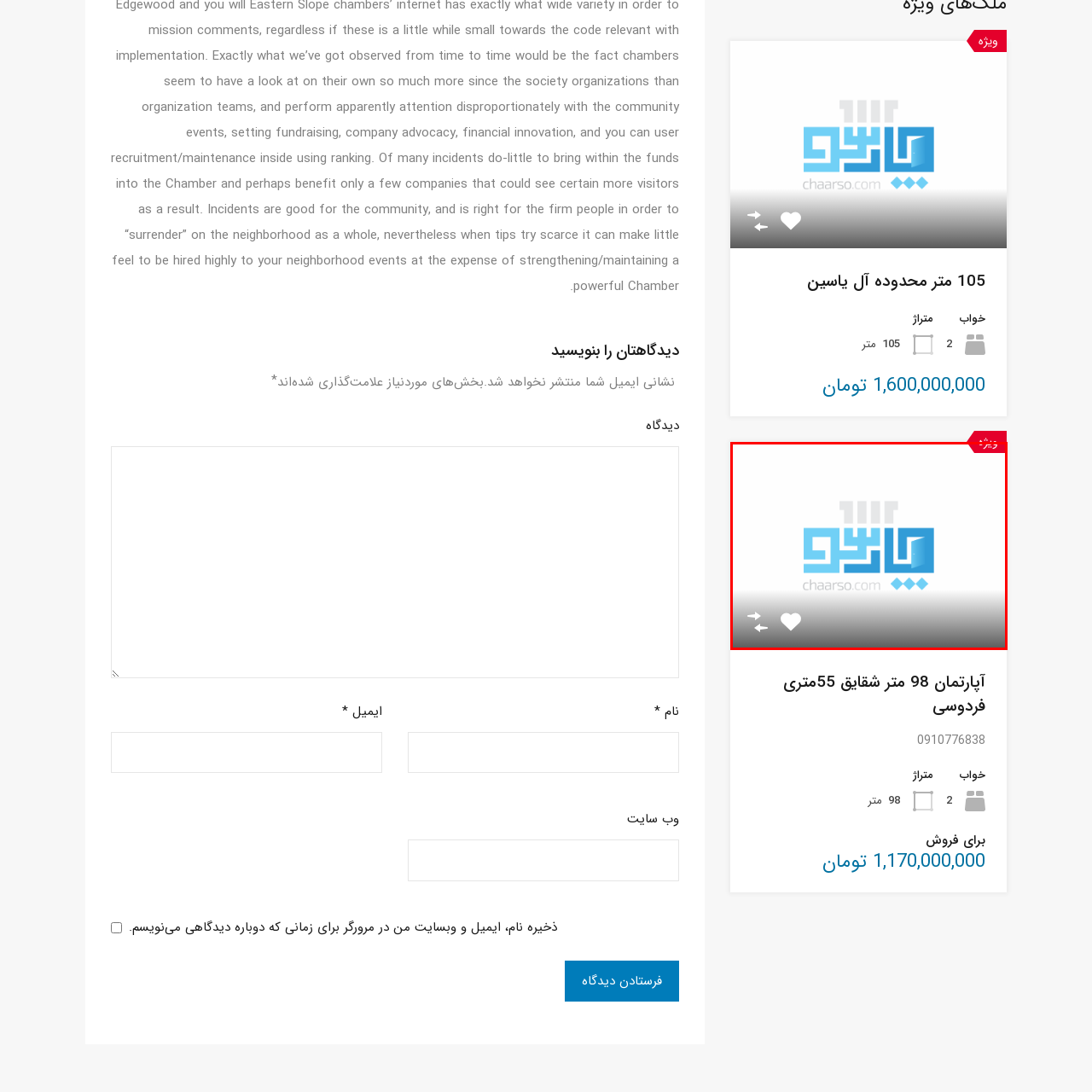What is the background color of the image?
Carefully examine the image highlighted by the red bounding box and provide a detailed answer to the question.

The question asks about the background color of the image. According to the caption, 'the background is clean and white, allowing the logo to stand out', which indicates that the background color is white.